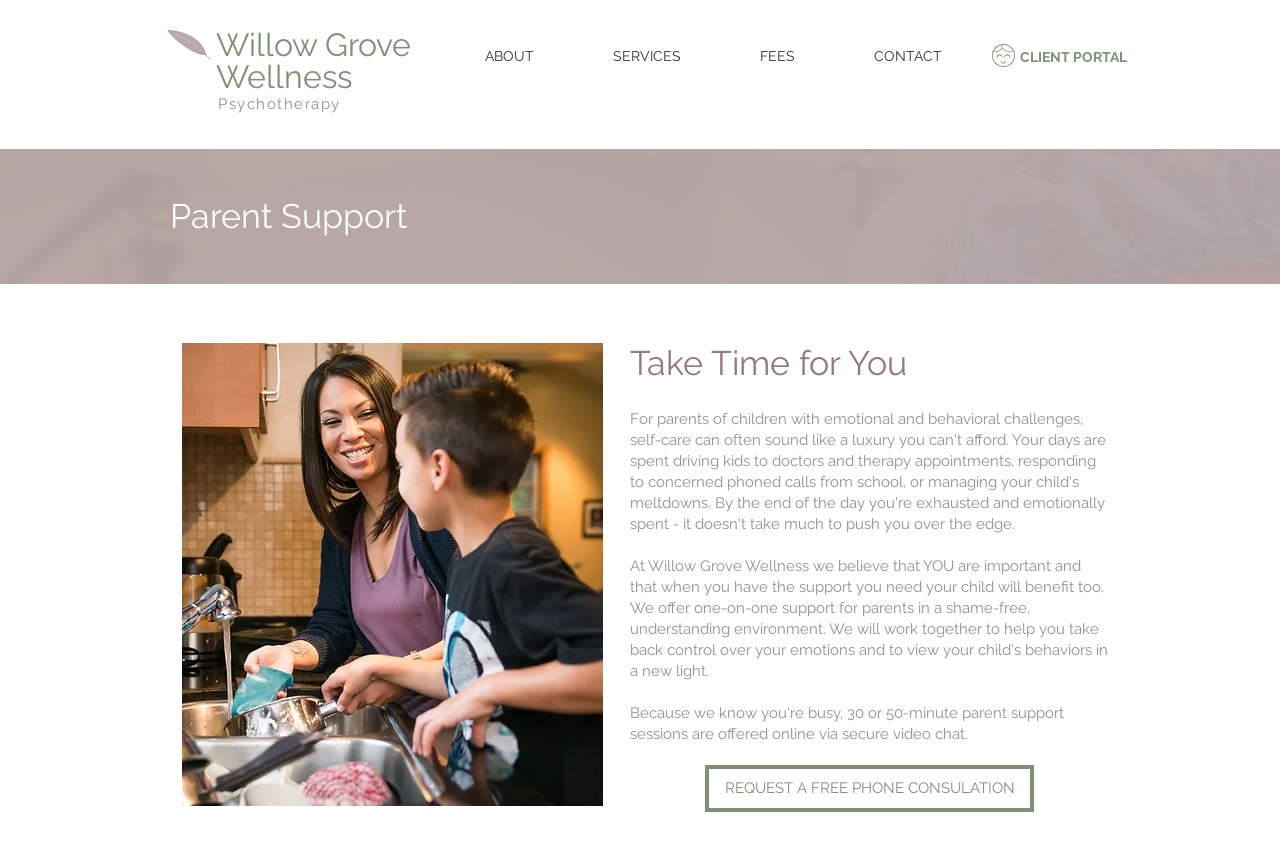Could you provide the bounding box coordinates for the portion of the screen to click to complete this instruction: "Learn more about Psychotherapy"?

[0.17, 0.11, 0.266, 0.13]